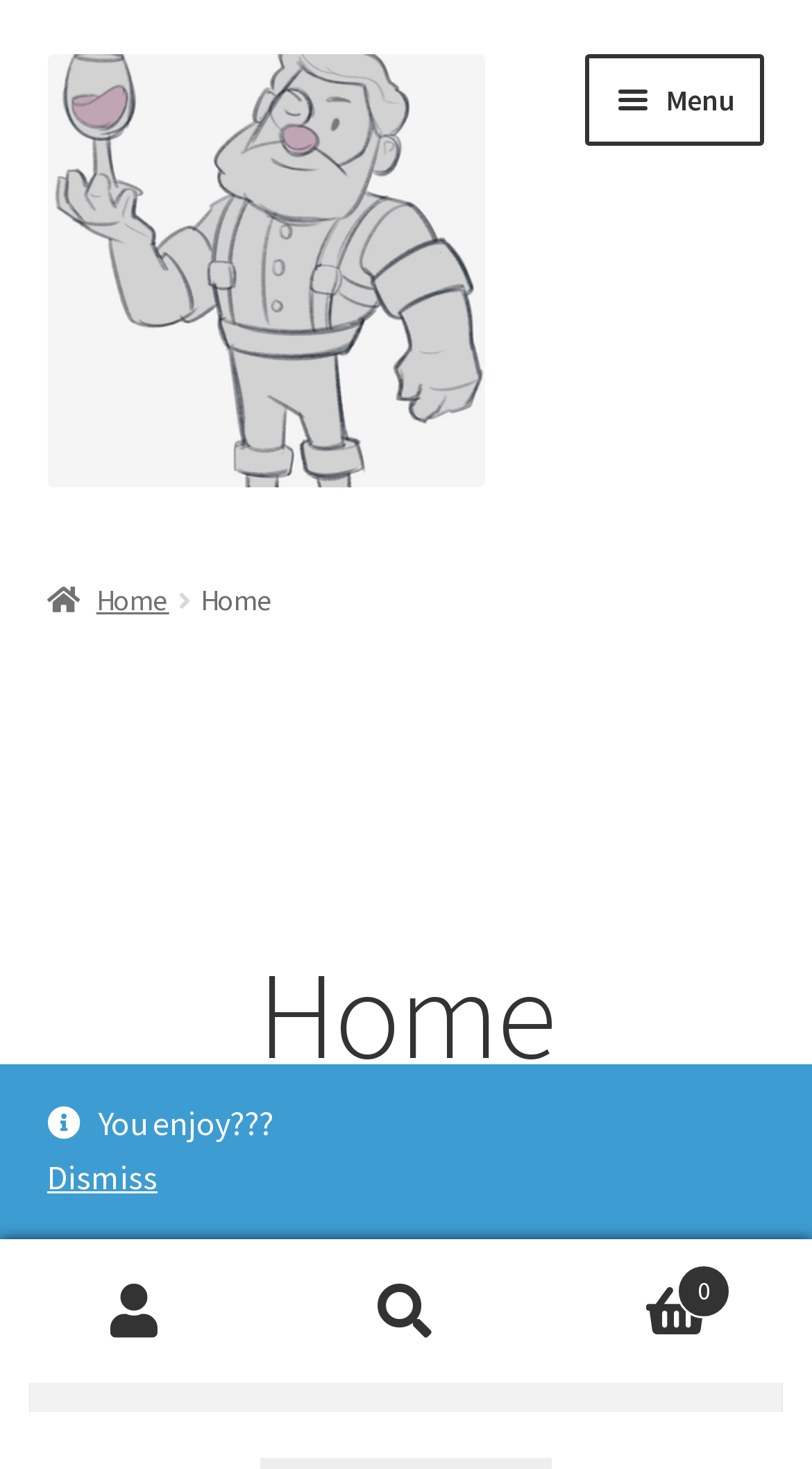Identify and provide the bounding box for the element described by: "alt="Gaming For All"".

[0.058, 0.037, 0.634, 0.332]